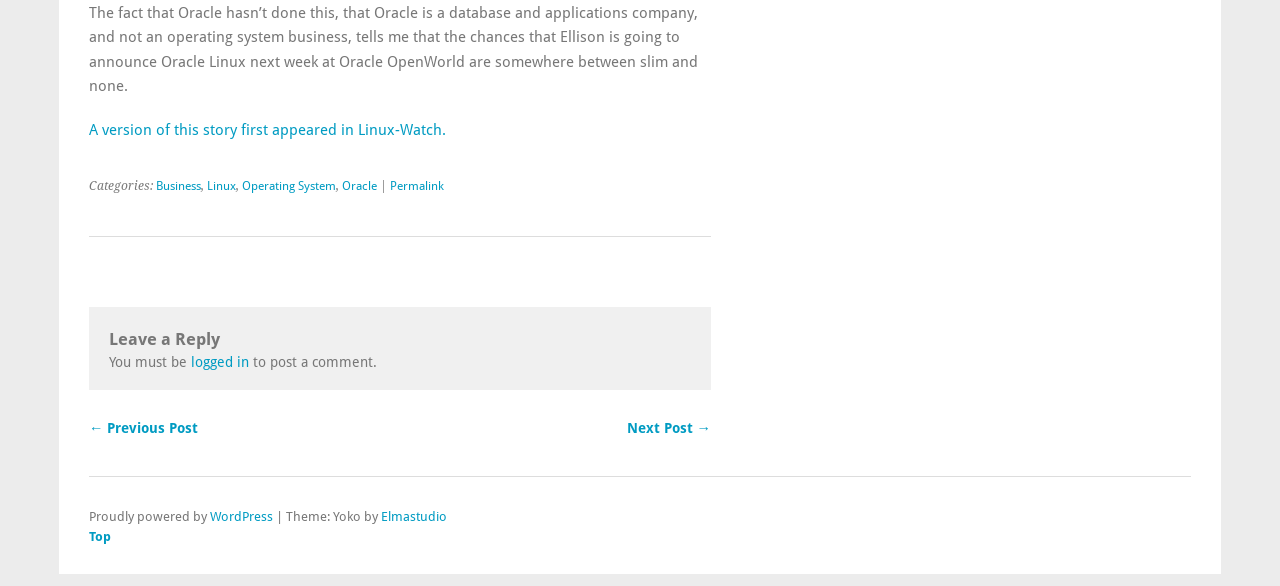Answer the question below in one word or phrase:
What is required to post a comment?

Login